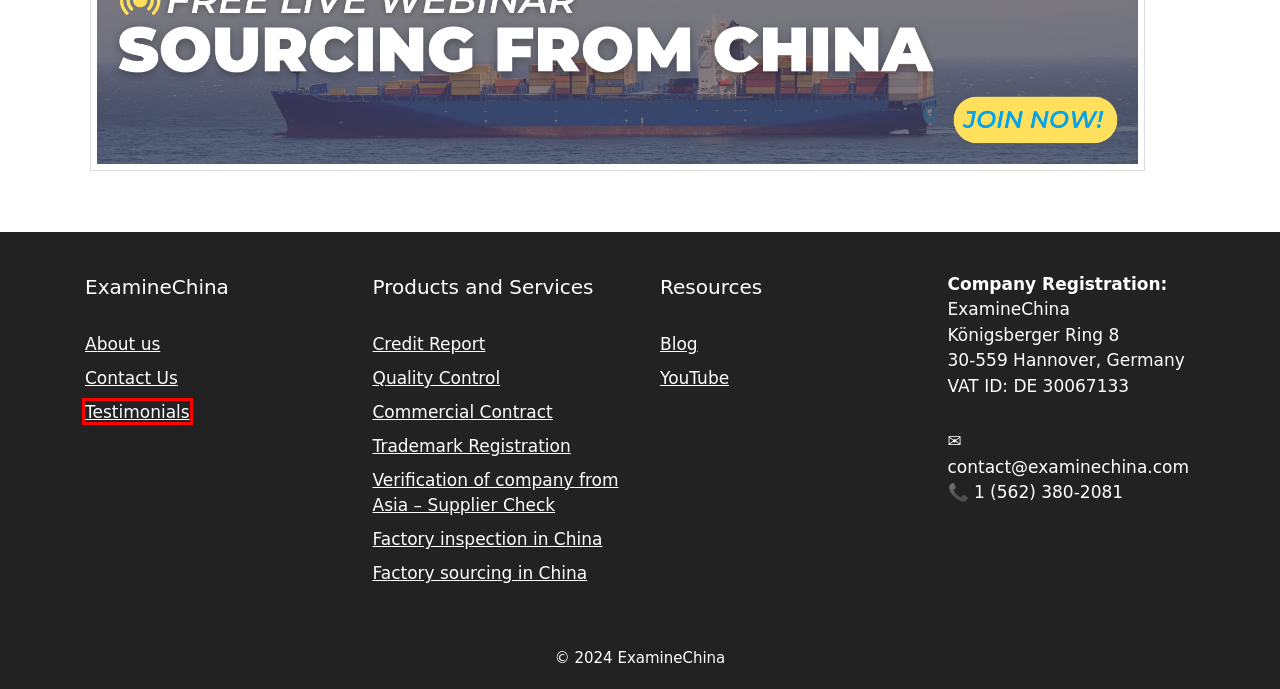You are given a screenshot of a webpage with a red rectangle bounding box. Choose the best webpage description that matches the new webpage after clicking the element in the bounding box. Here are the candidates:
A. Import from China in 2024 - ExamineChina
B. Consumer - Octopus Hong Kong
C. Trademark registration in China - ExamineChina
D. Testimonials - ExamineChina
E. Contact Us - ExamineChina
F. Factory sourcing in China - ExamineChina
G. Commercial contract with a Chinese company - ExamineChina
H. Quality control in China - ExamineChina

D